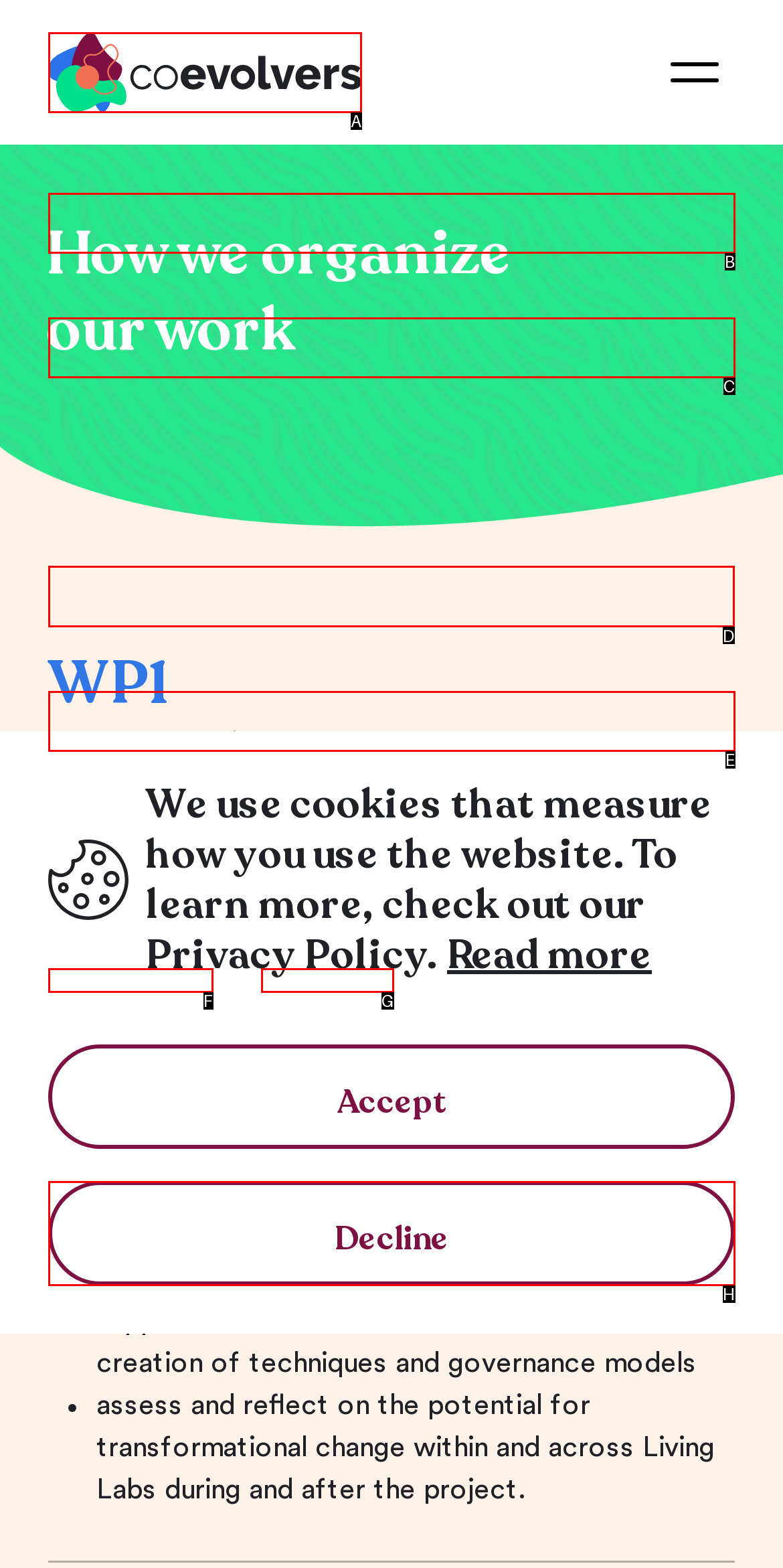Tell me which letter corresponds to the UI element that should be clicked to fulfill this instruction: Visit the Anarchism Today homepage
Answer using the letter of the chosen option directly.

None